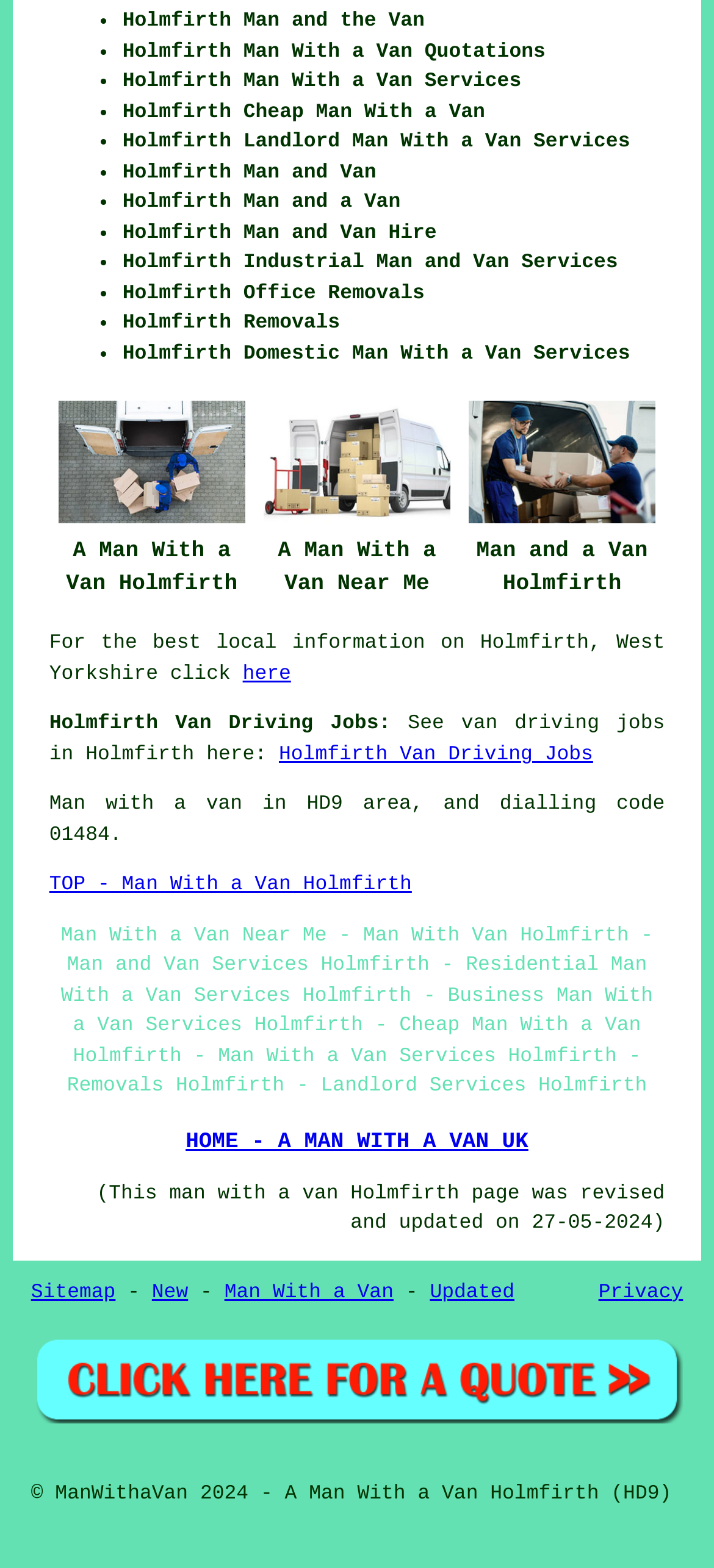Please give the bounding box coordinates of the area that should be clicked to fulfill the following instruction: "Go to the top of the page". The coordinates should be in the format of four float numbers from 0 to 1, i.e., [left, top, right, bottom].

[0.069, 0.558, 0.577, 0.572]